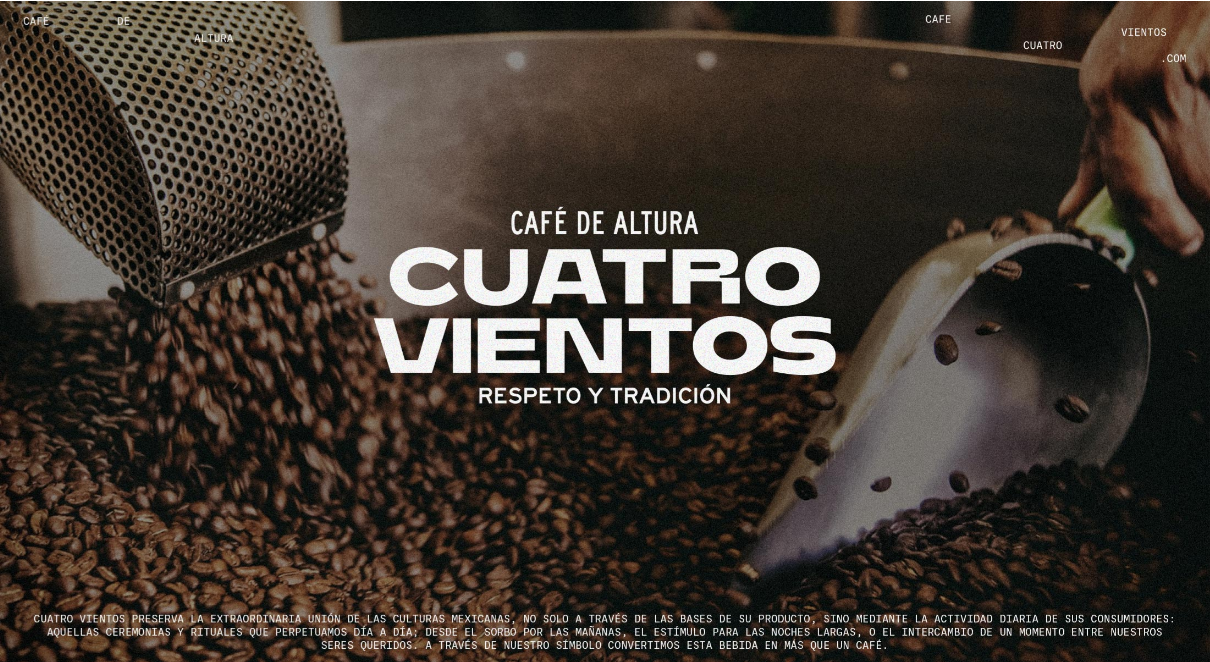Explain the image in a detailed and thorough manner.

The image showcases an enticing visual from "Cuatro Vientos," a brand deeply rooted in the traditions and cultural heritage of Mexico. Featuring a rich, textured background of coffee beans, the name "CUATRO VIENTOS" is prominently displayed in bold, white typography, embodying a sense of strength and authenticity. Above this, the phrase "CAFÉ DE ALTURA" sets the scene, emphasizing the high-quality, altitude-grown coffee they offer. Below the brand name, "RESPETO Y TRADICIÓN" reinforces the commitment to respect and tradition that defines the brand's ethos.

A hand is seen gracefully scooping coffee from a container, symbolizing the care and craftsmanship involved in the coffee-making process. The overall aesthetic captures a blend of modern design with a nod to cultural reverence, inviting viewers to explore the rich narrative behind the coffee and its origins. The accompanying text describes how Cuatro Vientos preserves the extraordinary union of Mexican cultures through their product, integrating daily rituals and ceremonies that guide the brand's philosophy. This image serves as a visual invitation to experience both the flavors and the story behind the coffee.